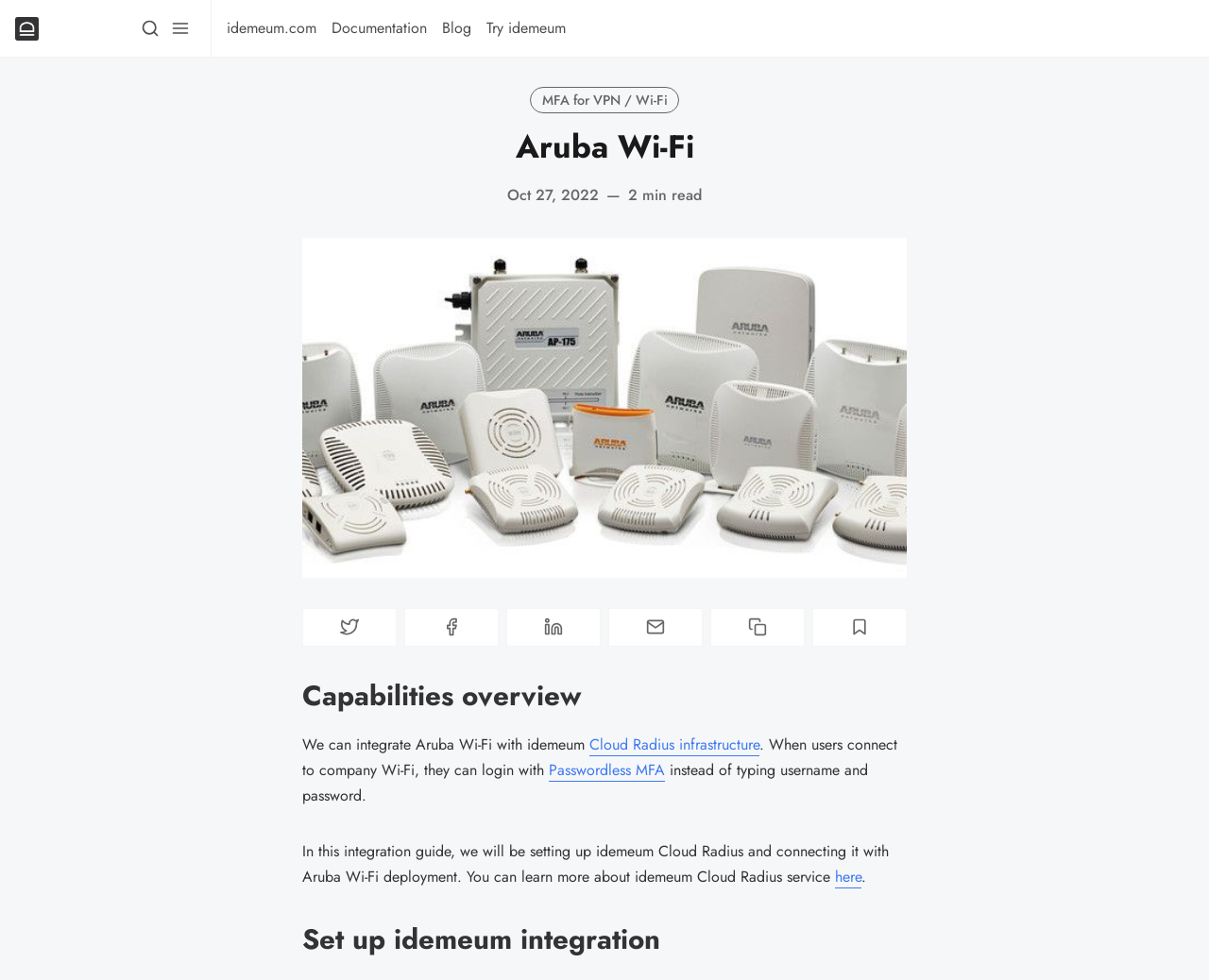Provide the bounding box coordinates for the UI element described in this sentence: "Documentation". The coordinates should be four float values between 0 and 1, i.e., [left, top, right, bottom].

[0.274, 0.018, 0.353, 0.04]